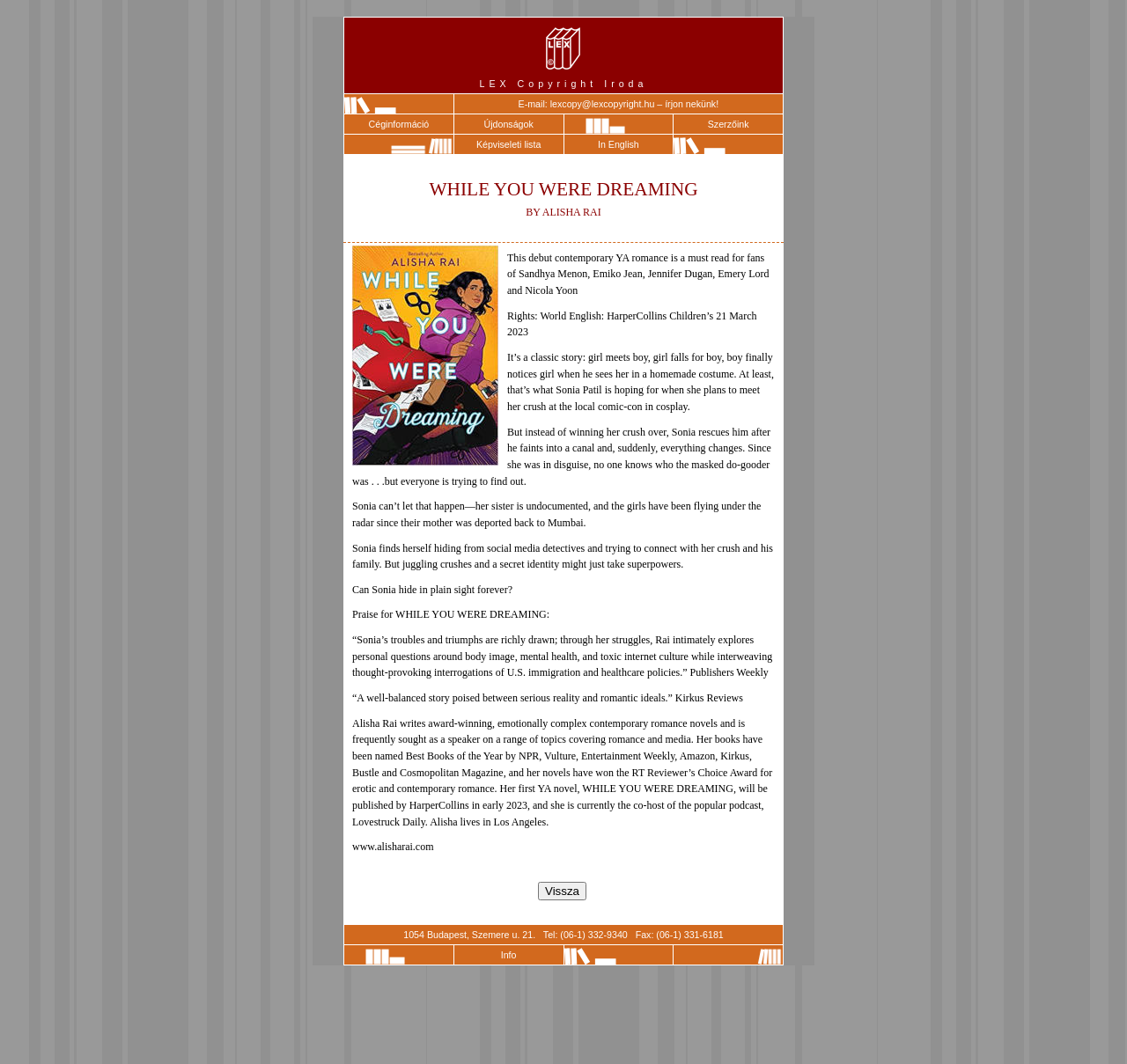Summarize the webpage comprehensively, mentioning all visible components.

This webpage is about LEX Copyright Iroda / LEX Copyright Office, with a focus on promoting a book titled "WHILE YOU WERE DREAMING" by Alisha Rai. 

At the top of the page, there is a table with five rows, each containing links to different sections or pages, including "LEX Copyright Iroda", "E-mail: lexcopy@lexcopyright.hu – írjon nekünk!", "Céginformáció", "Újdonságok", "Szerzőink", "Képviseleti lista", and "In English". 

Below the table, there is a section dedicated to the book "WHILE YOU WERE DREAMING". This section includes an image of the book cover, followed by several paragraphs of text describing the book's plot, praise, and author information. The text is arranged in a vertical column, with the image positioned to the left of the text. 

At the bottom of the page, there is another table with two rows, containing contact information and a link to "Info". There is also a button labeled "Vissza" and a link to the author's website, "www.alisharai.com".